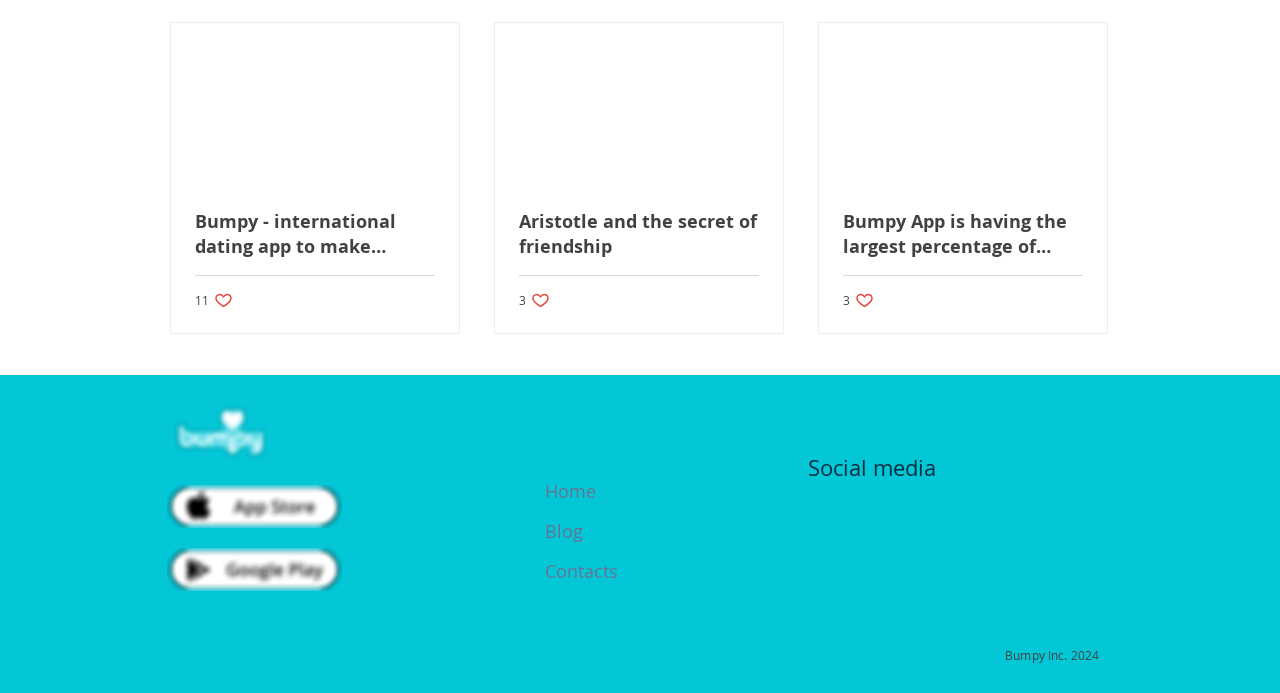Determine the bounding box coordinates for the HTML element described here: "aria-label="Insta-min"".

[0.627, 0.731, 0.659, 0.789]